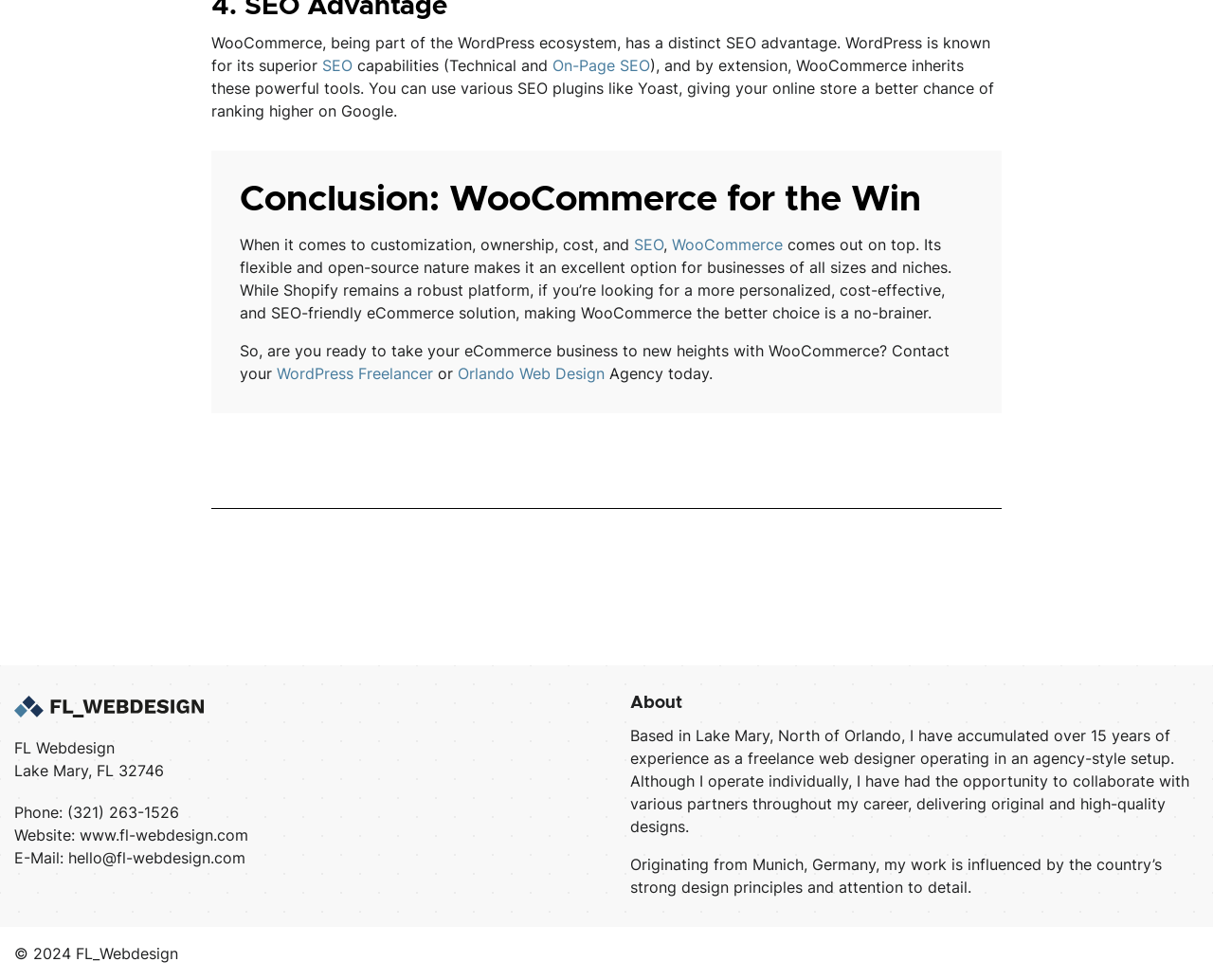Bounding box coordinates are specified in the format (top-left x, top-left y, bottom-right x, bottom-right y). All values are floating point numbers bounded between 0 and 1. Please provide the bounding box coordinate of the region this sentence describes: WordPress Freelancer

[0.228, 0.371, 0.357, 0.391]